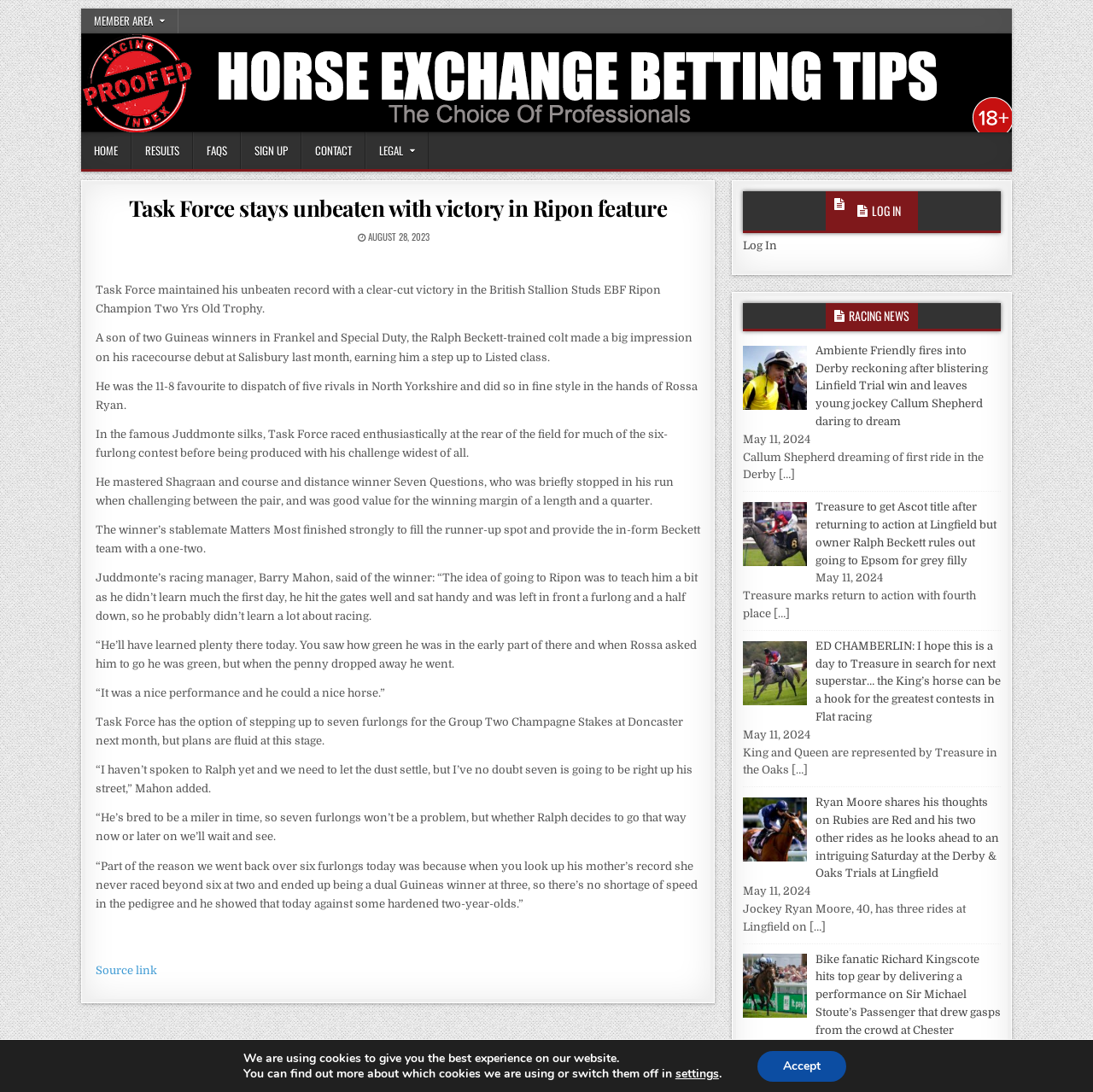Provide a comprehensive description of the webpage.

This webpage is about horse racing news, specifically featuring an article about Task Force, a horse that maintained its unbeaten record with a clear-cut victory in the British Stallion Studs EBF Ripon Champion Two Yrs Old Trophy. 

At the top of the page, there is a navigation menu with links to the "MEMBER AREA", "HOME", "RESULTS", "FAQS", "SIGN UP", "CONTACT", and "LEGAL" sections. Below this menu, there is a primary navigation menu with links to "HOME", "RESULTS", "FAQS", "SIGN UP", "CONTACT", and "LEGAL" sections.

The main article is divided into several paragraphs, with a heading that reads "Task Force stays unbeaten with victory in Ripon feature". The article discusses Task Force's victory, its breeding, and its potential for future races. There are also quotes from Juddmonte's racing manager, Barry Mahon, about the horse's performance.

To the right of the article, there is a section with links to other racing news articles, including "Ambiente Friendly fires into Derby reckoning after blistering Linfield Trial win", "Treasure to get Ascot title after returning to action at Lingfield", and "ED CHAMBERLIN: I hope this is a day to Treasure in search for next superstar… the King’s horse can be a hook for the greatest contests in Flat racing".

At the bottom of the page, there is a section with links to previous and next posts, labeled "Post navigation". There is also a section with a login button and a heading that reads "LOG IN". Below this, there is a section with a heading that reads "RACING NEWS" and features links to other racing news articles.

Finally, at the very bottom of the page, there is a notice about the use of cookies on the website, with options to learn more or switch them off.